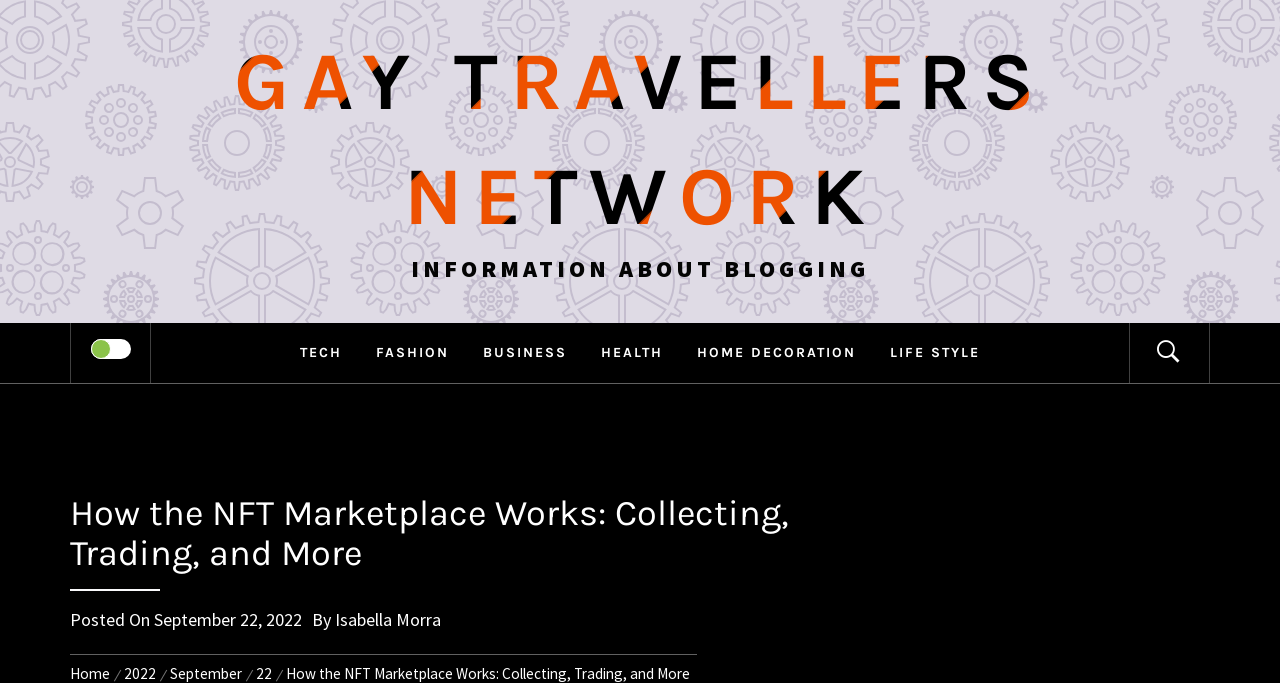Can you give a detailed response to the following question using the information from the image? What is the name of the website?

I found the website's name by looking at the top-left corner of the page, where the website's logo and name 'Gay Travellers Network' are displayed.